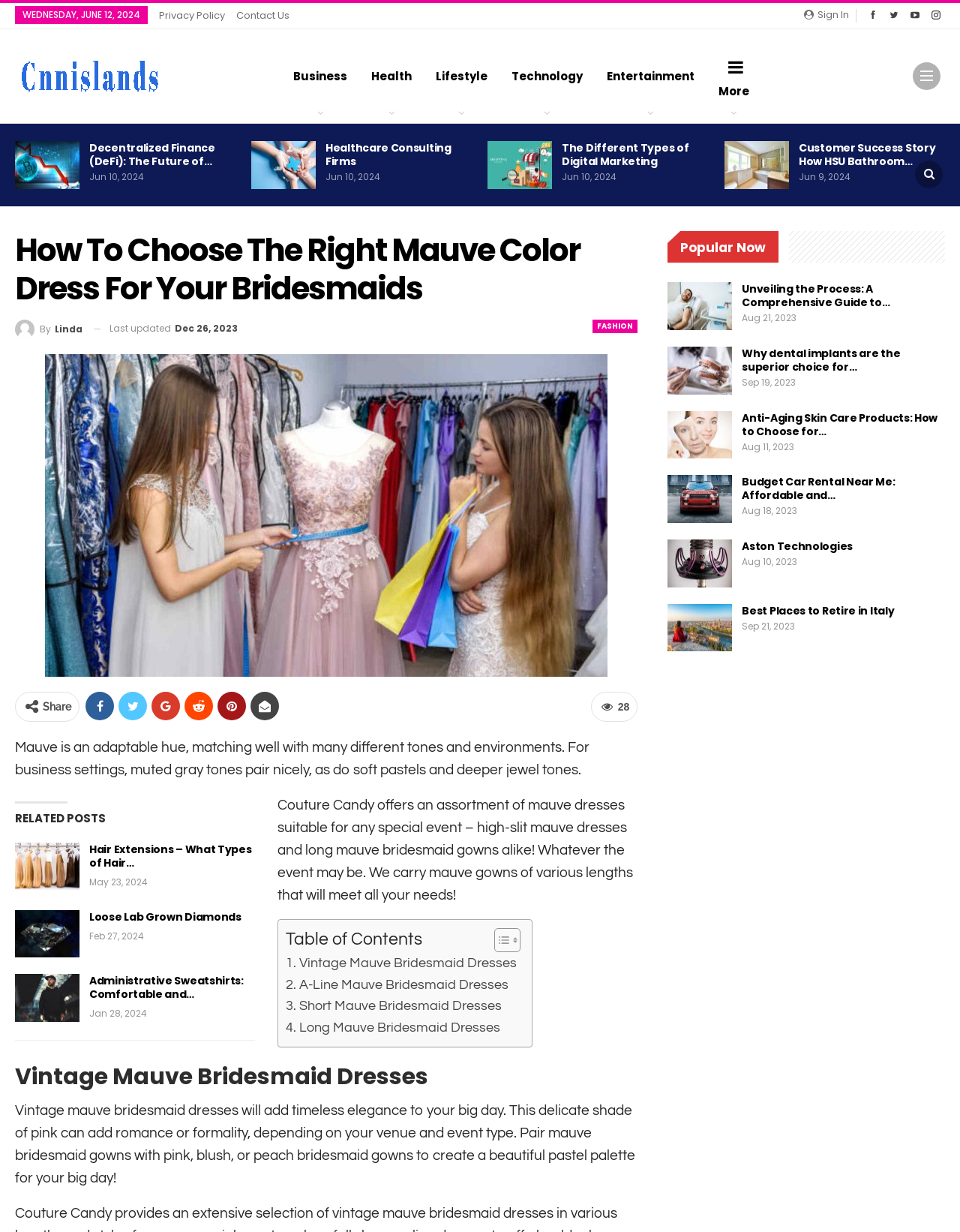Refer to the image and provide an in-depth answer to the question:
What is the main topic of this webpage?

The webpage is about choosing the right mauve color dress for bridesmaids, and it provides information on different types of mauve dresses and how to pair them with other colors.